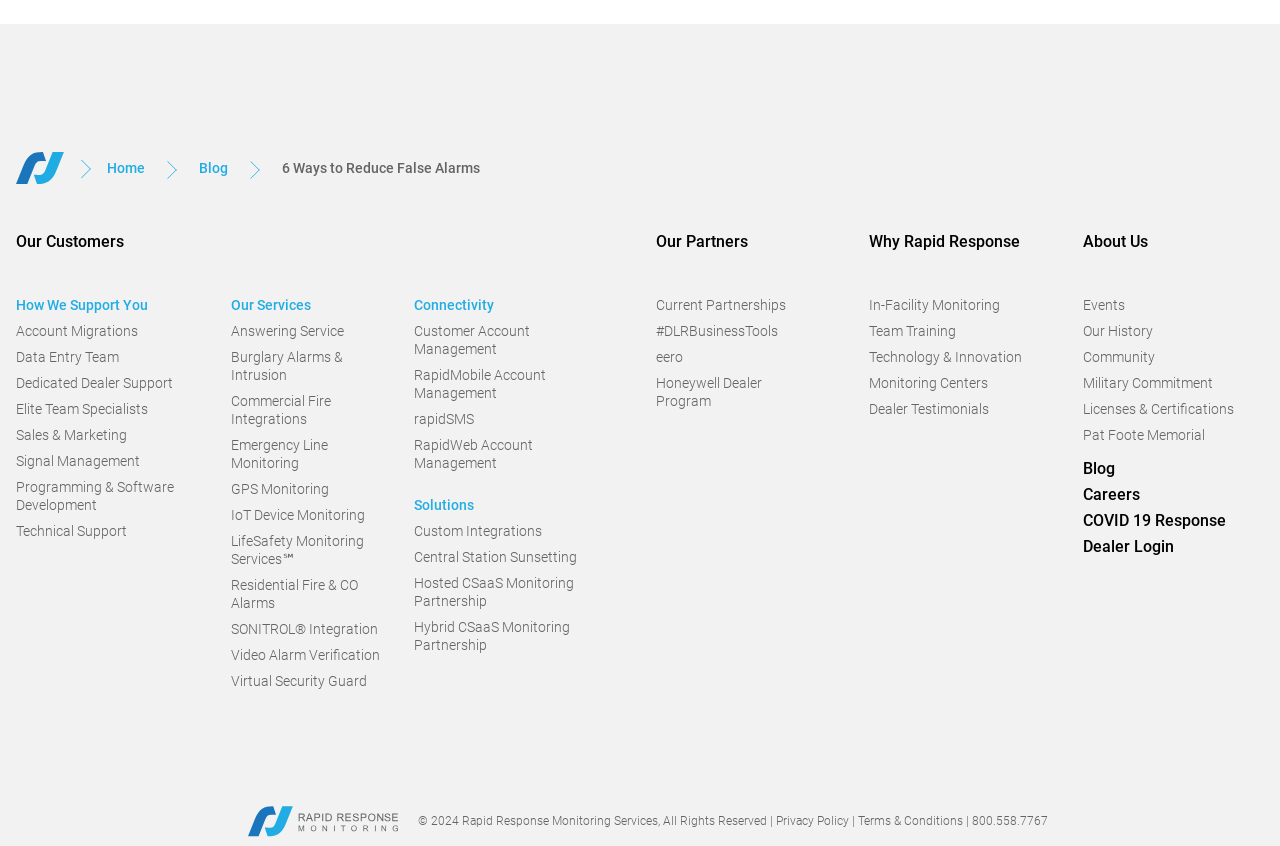Answer in one word or a short phrase: 
What is the main topic of the webpage?

Rapid Response Monitoring Services